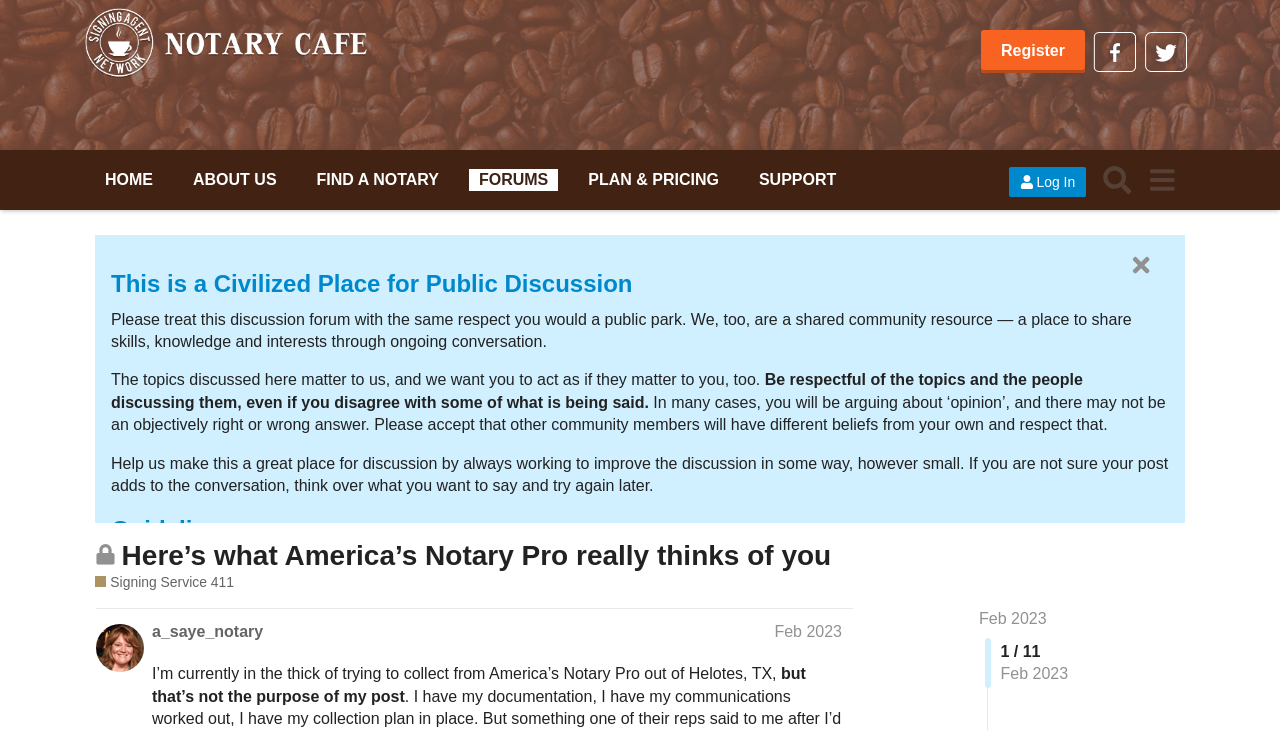What is the name of the forum?
Based on the screenshot, answer the question with a single word or phrase.

Notary Cafe Forums